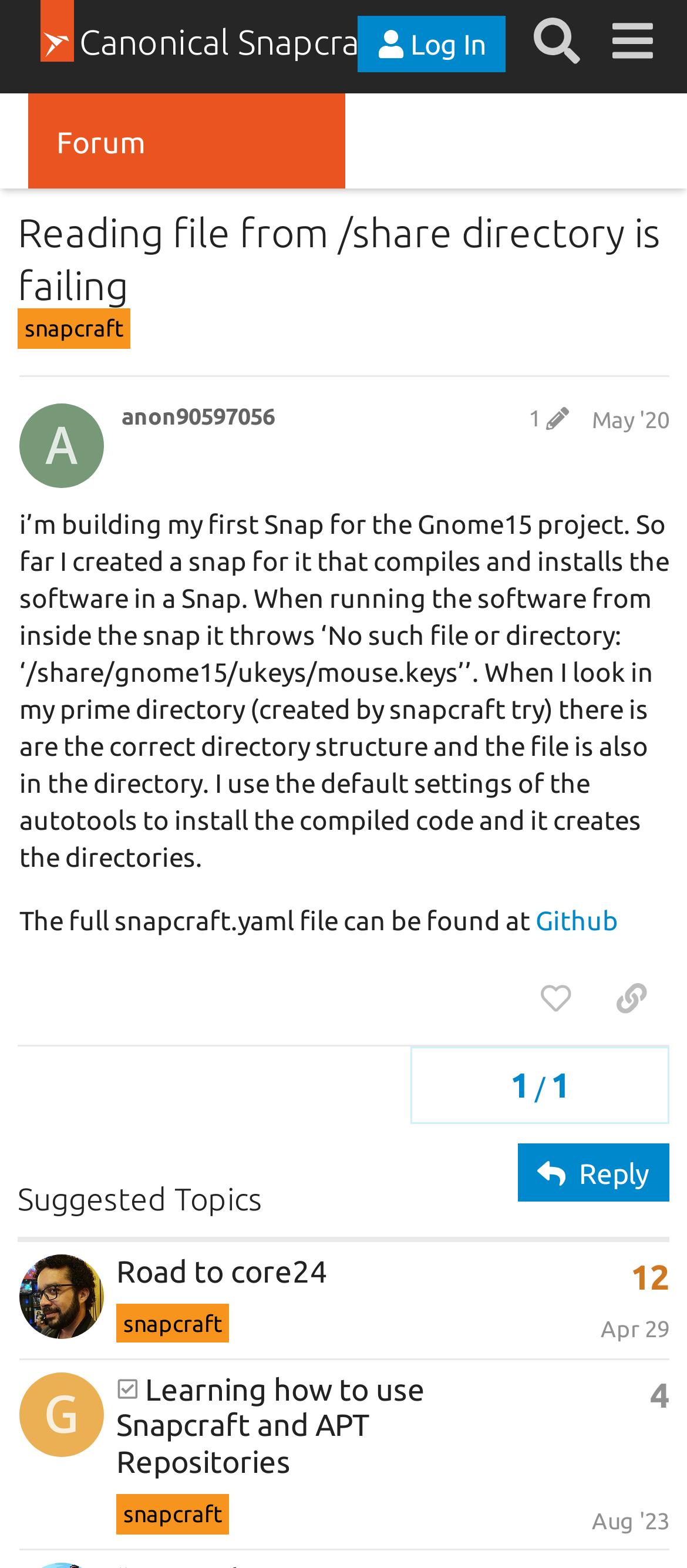Given the description: "4", determine the bounding box coordinates of the UI element. The coordinates should be formatted as four float numbers between 0 and 1, [left, top, right, bottom].

[0.946, 0.879, 0.974, 0.902]